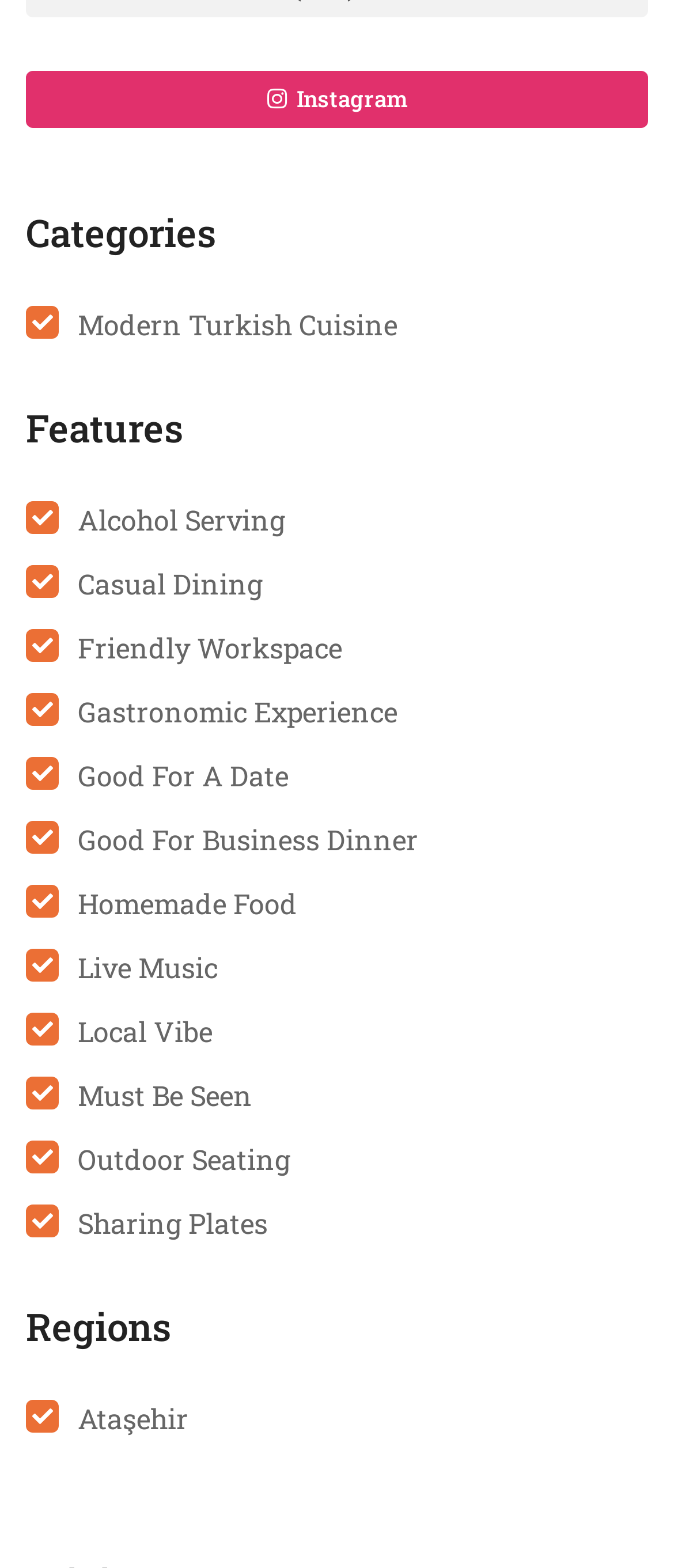Please identify the bounding box coordinates of the region to click in order to complete the given instruction: "go to situs slot gacor website". The coordinates should be four float numbers between 0 and 1, i.e., [left, top, right, bottom].

None